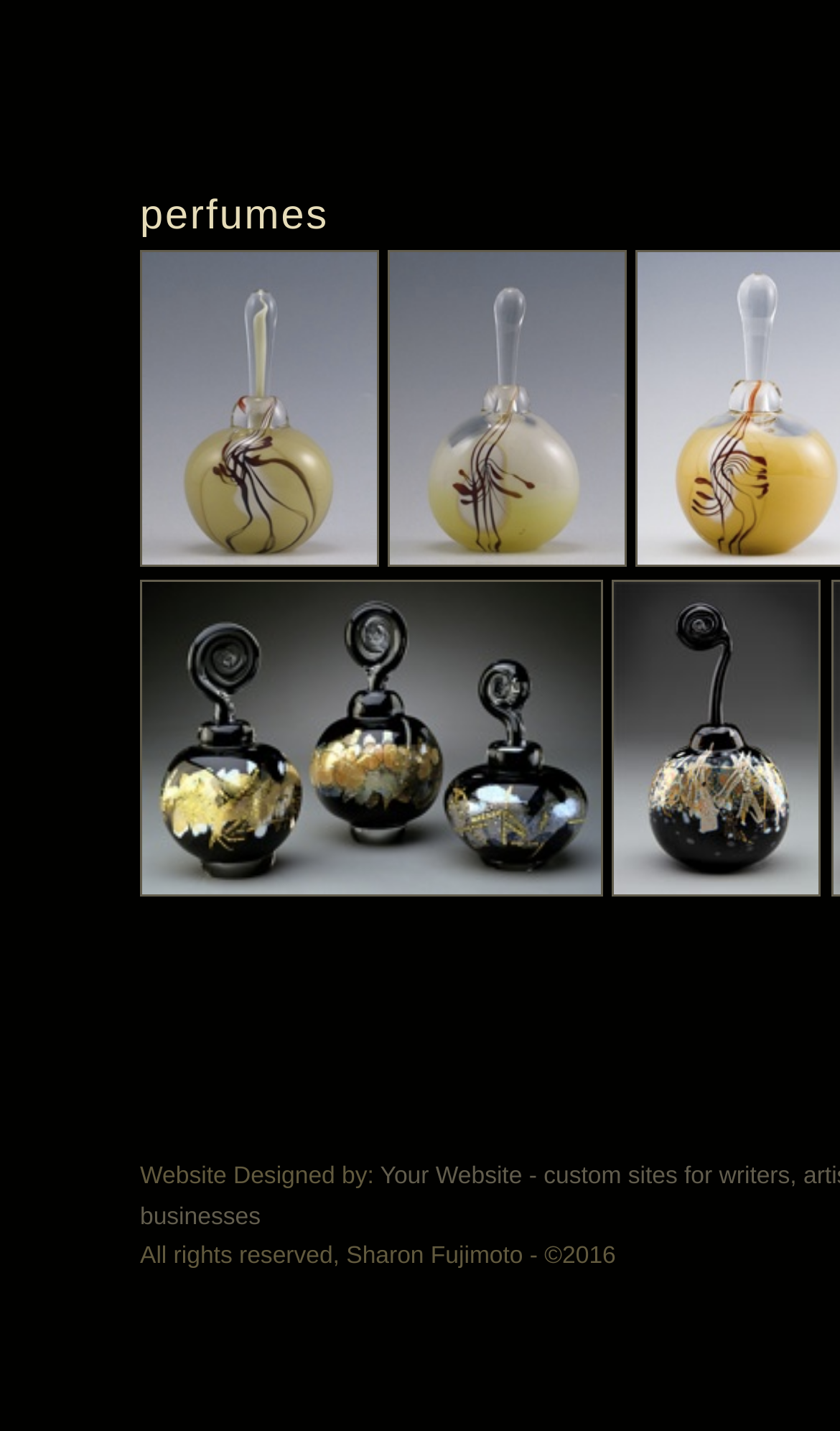Please look at the image and answer the question with a detailed explanation: What is the copyright year of the website?

The static text 'All rights reserved, Sharon Fujimoto - ©2016' indicates that the copyright year of the website is 2016.